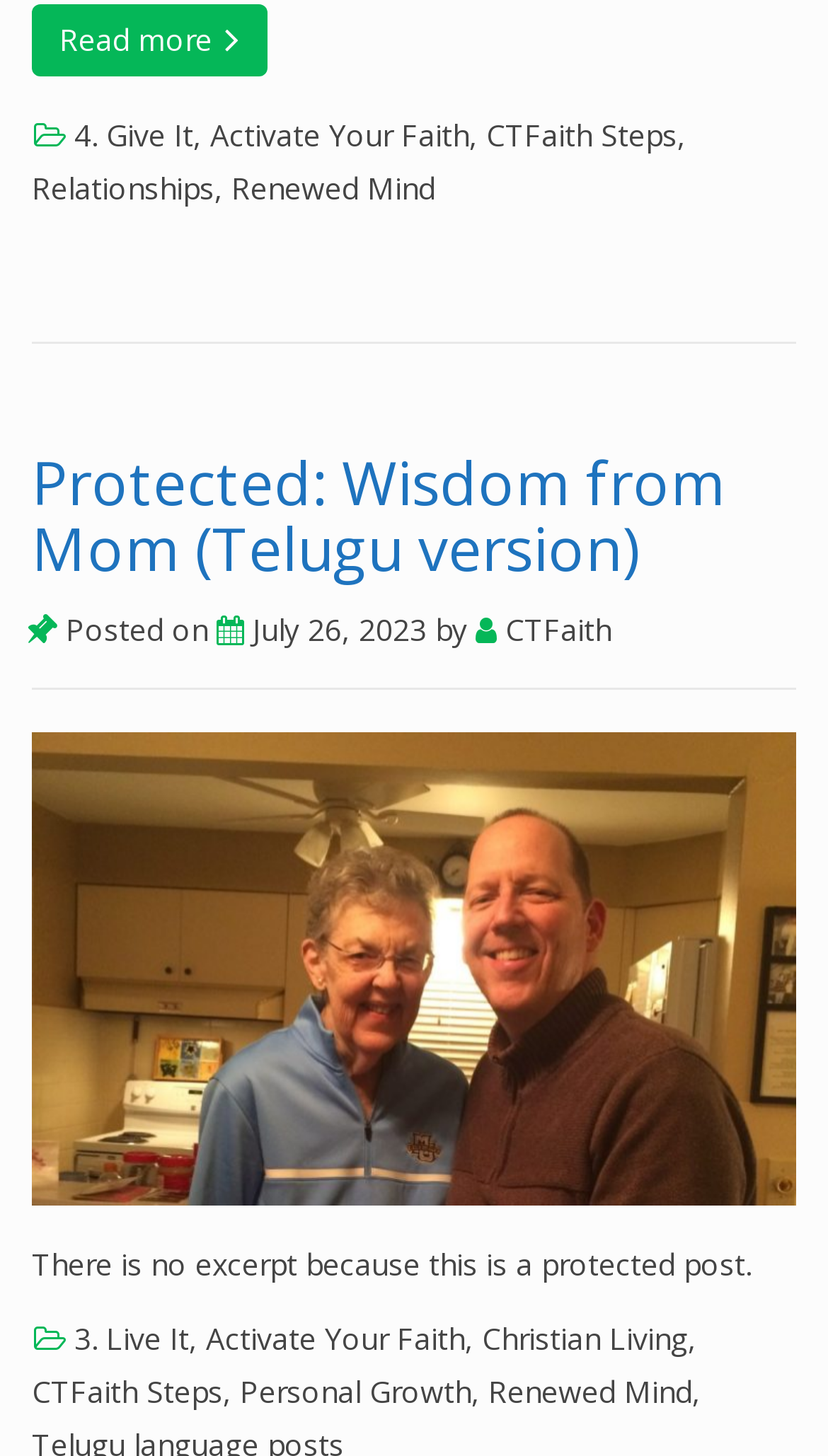How many links are there in the top section?
Make sure to answer the question with a detailed and comprehensive explanation.

I counted the number of link elements in the top section of the webpage, which are 'Read more', '4. Give It', 'Activate Your Faith', 'CTFaith Steps', and 'Relationships', and found that there are 5 links.